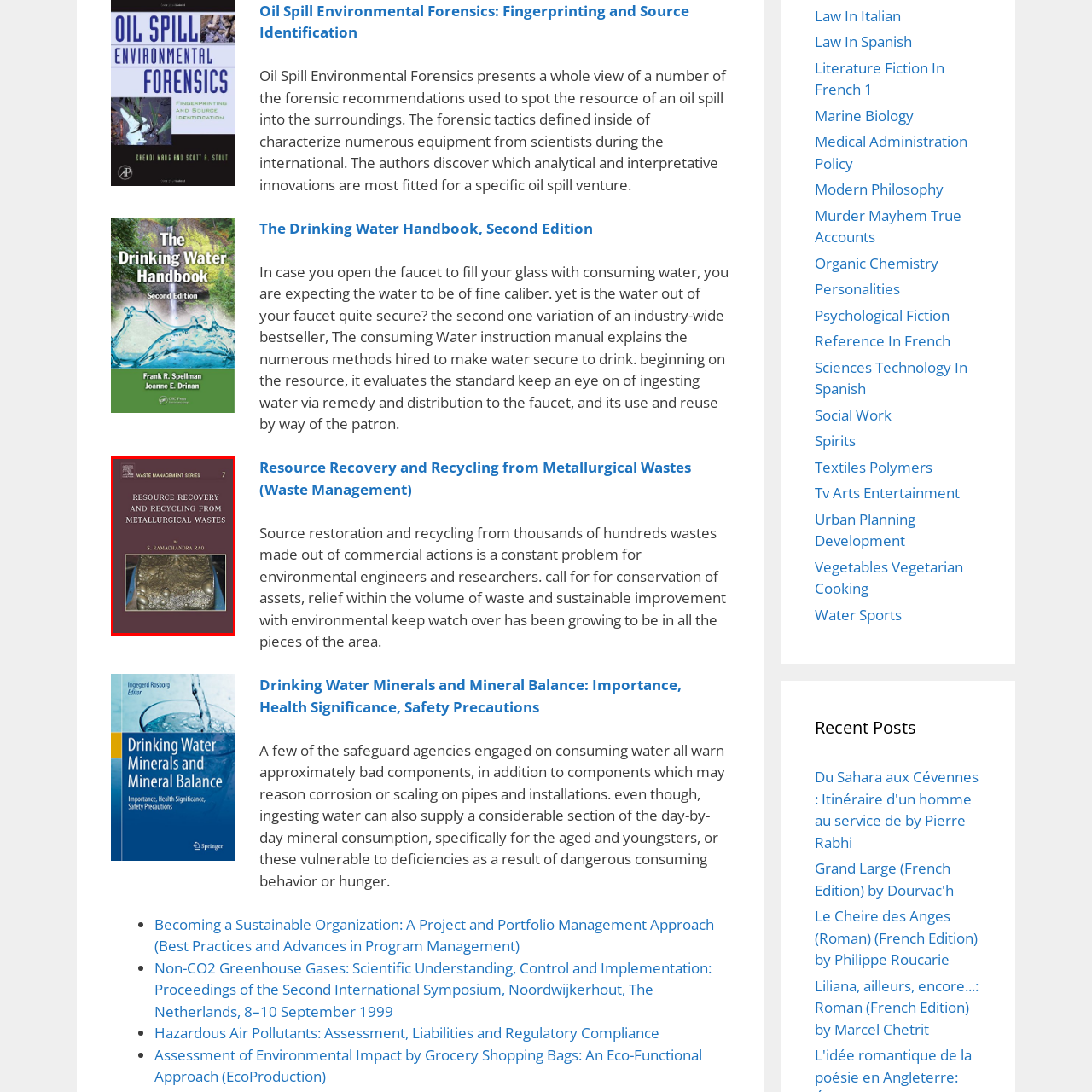Please scrutinize the image marked by the red boundary and answer the question that follows with a detailed explanation, using the image as evidence: 
What is the focus of the book?

The focus of the book is inferred from the caption, which explains that the book addresses crucial issues regarding the recovery and recycling of resources from various metallurgical waste materials, and the cover features a metallic surface that symbolizes this focus.